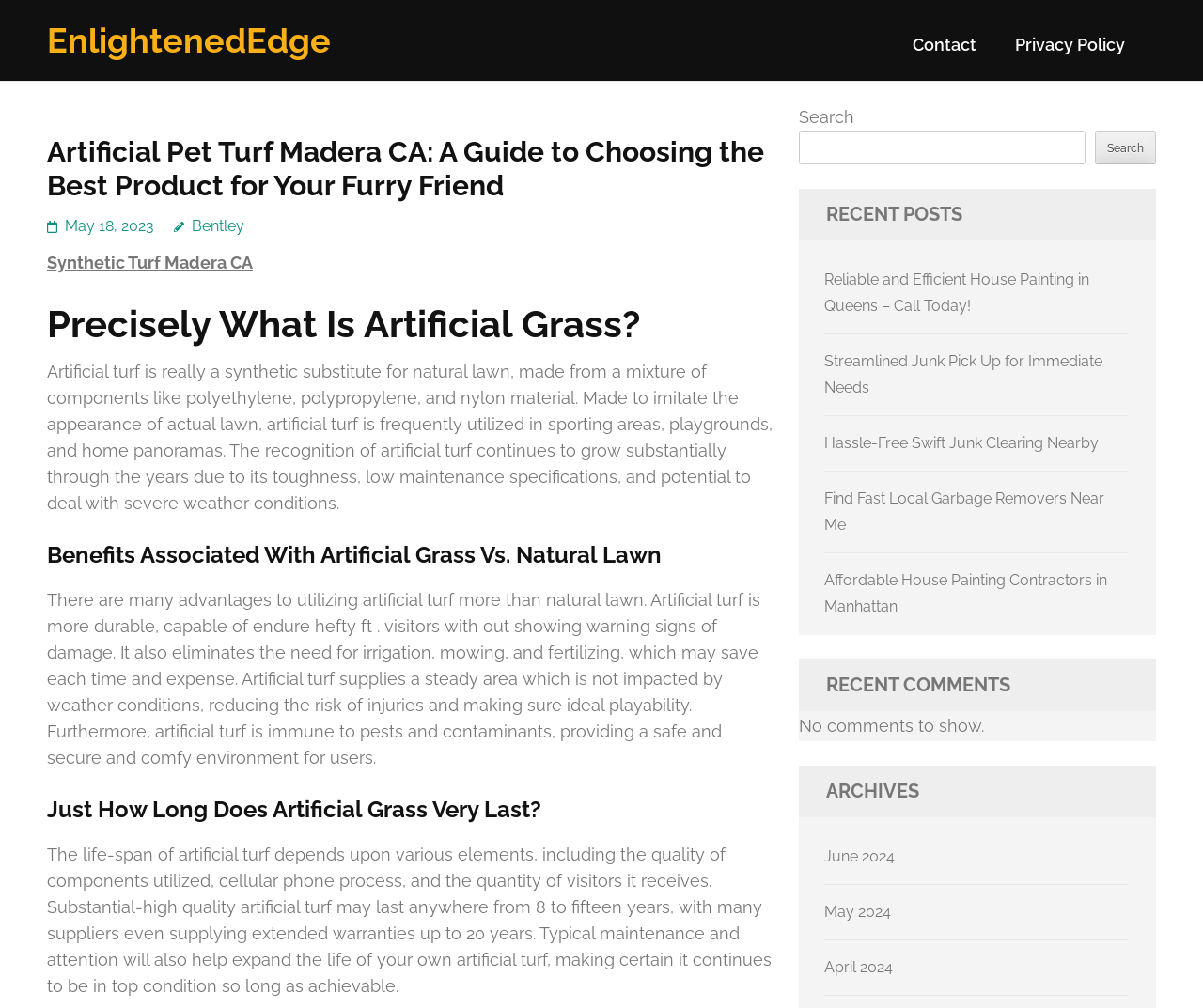Please determine and provide the text content of the webpage's heading.

Artificial Pet Turf Madera CA: A Guide to Choosing the Best Product for Your Furry Friend